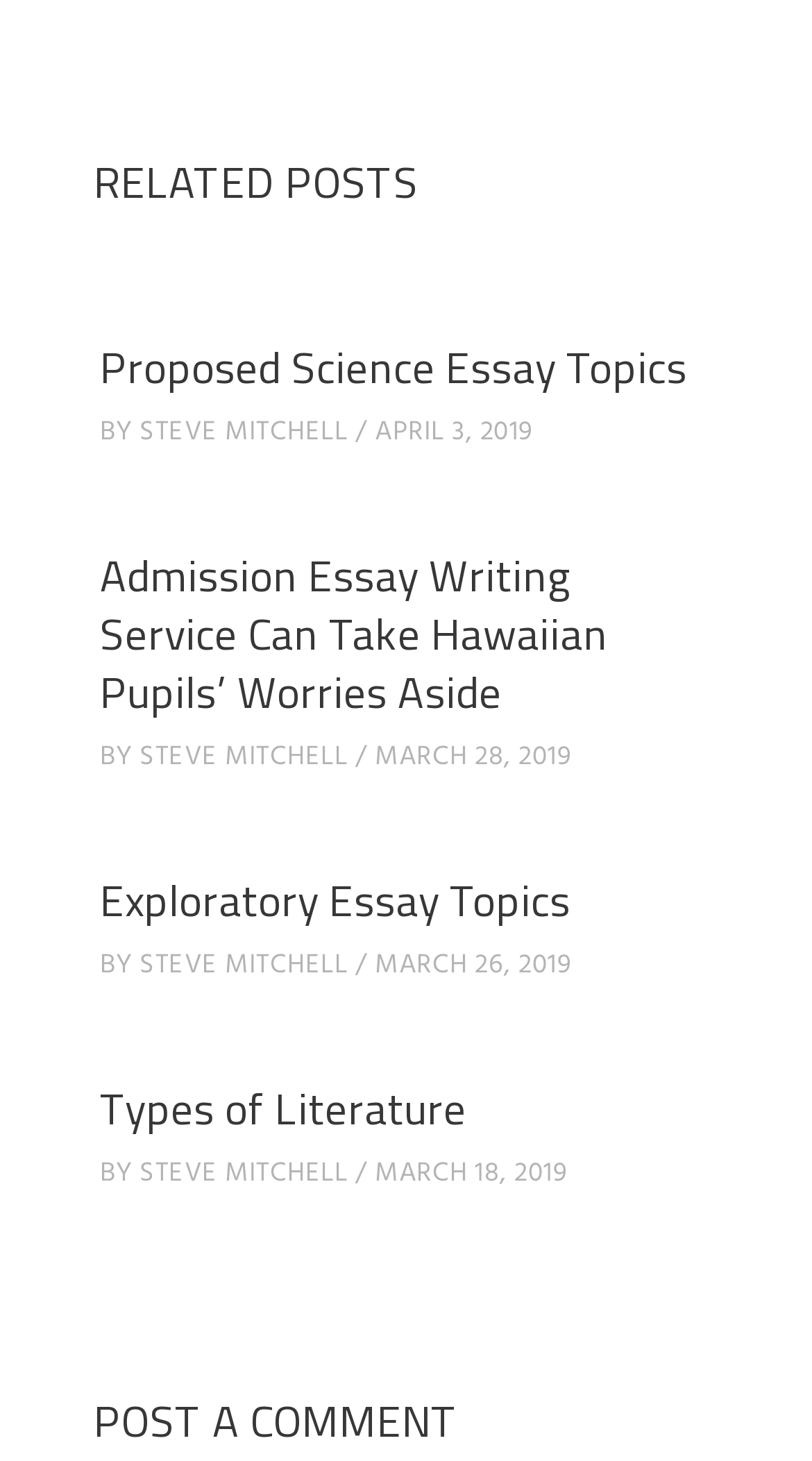Identify the bounding box for the given UI element using the description provided. Coordinates should be in the format (top-left x, top-left y, bottom-right x, bottom-right y) and must be between 0 and 1. Here is the description: April 3, 2019

[0.462, 0.281, 0.658, 0.311]